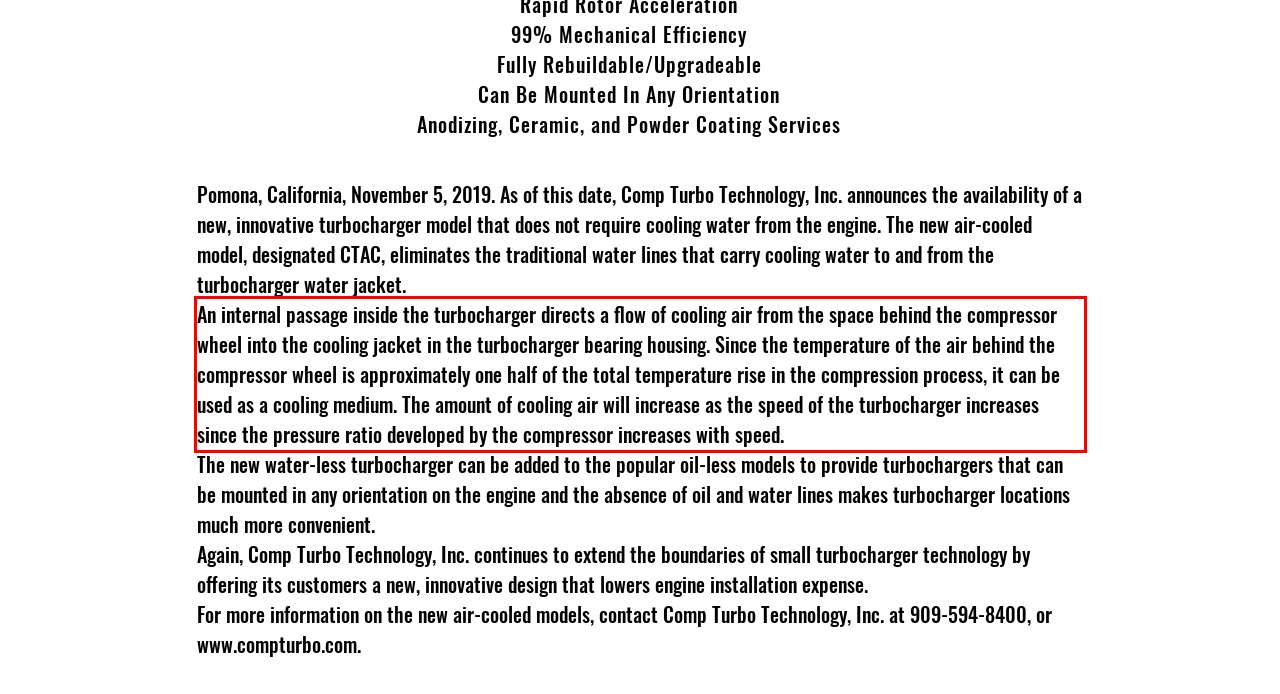Extract and provide the text found inside the red rectangle in the screenshot of the webpage.

An internal passage inside the turbocharger directs a flow of cooling air from the space behind the compressor wheel into the cooling jacket in the turbocharger bearing housing. Since the temperature of the air behind the compressor wheel is approximately one half of the total temperature rise in the compression process, it can be used as a cooling medium. The amount of cooling air will increase as the speed of the turbocharger increases since the pressure ratio developed by the compressor increases with speed.